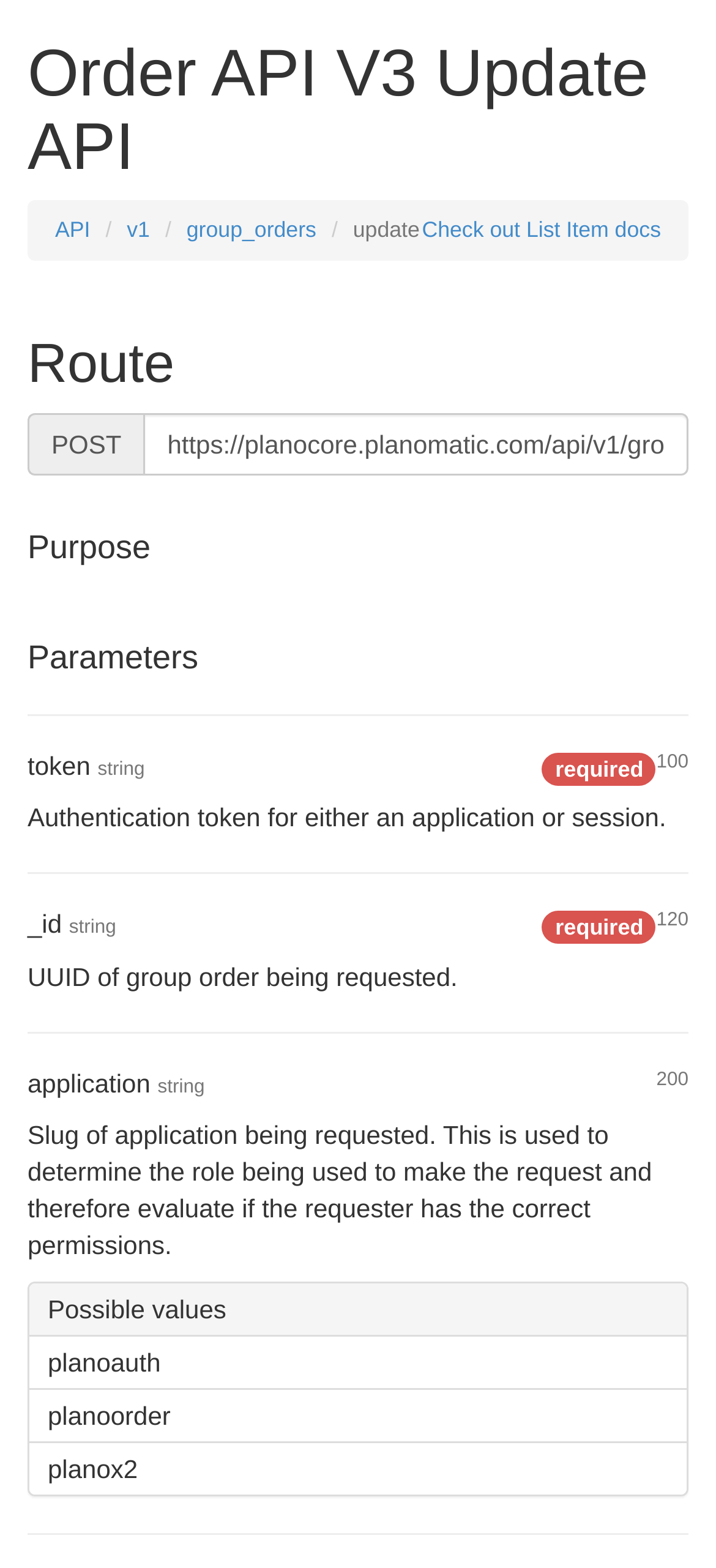Provide a brief response using a word or short phrase to this question:
What is the possible value of the application string?

planoauth, planoorder, planox2